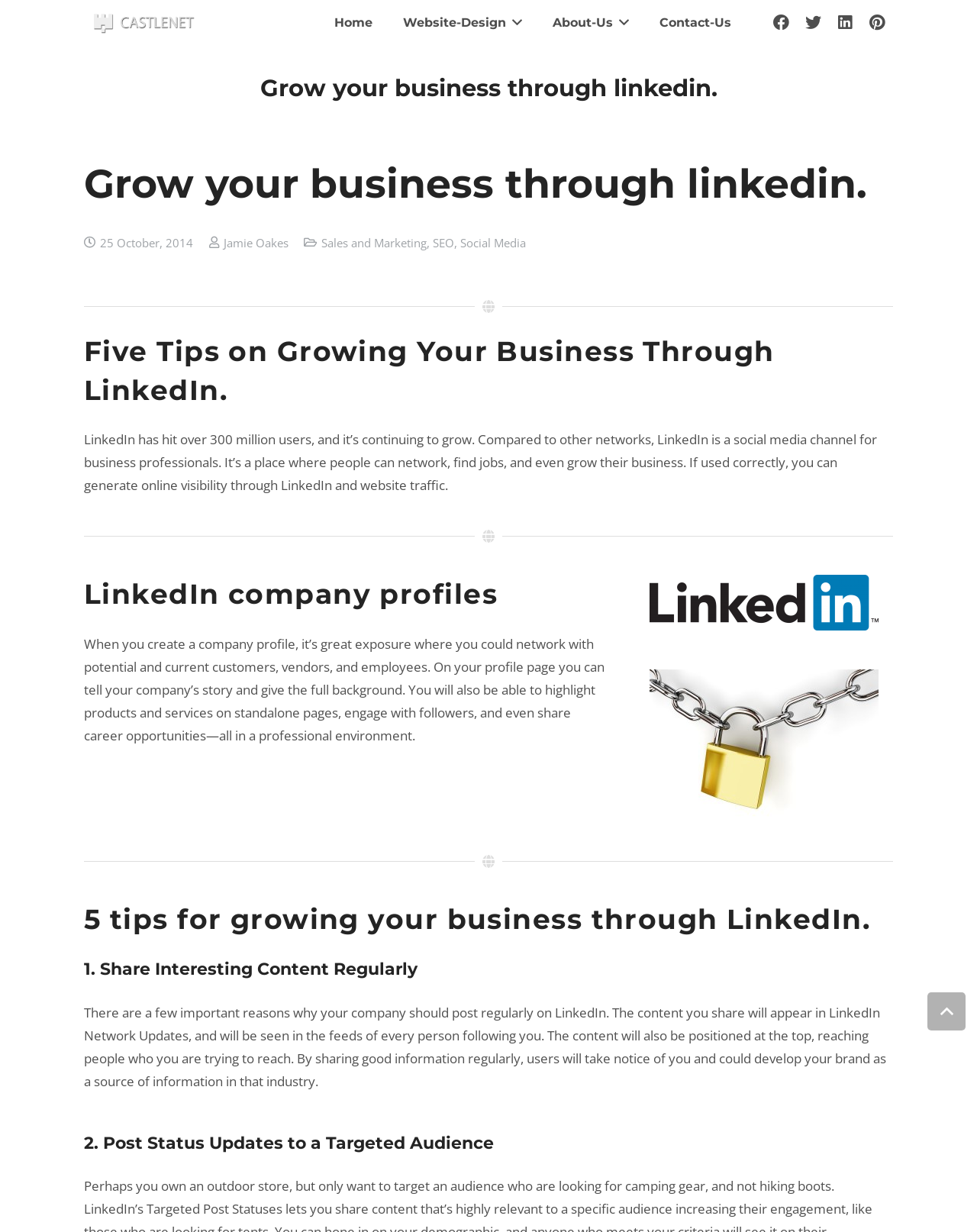Please extract the title of the webpage.

Grow your business through linkedin.